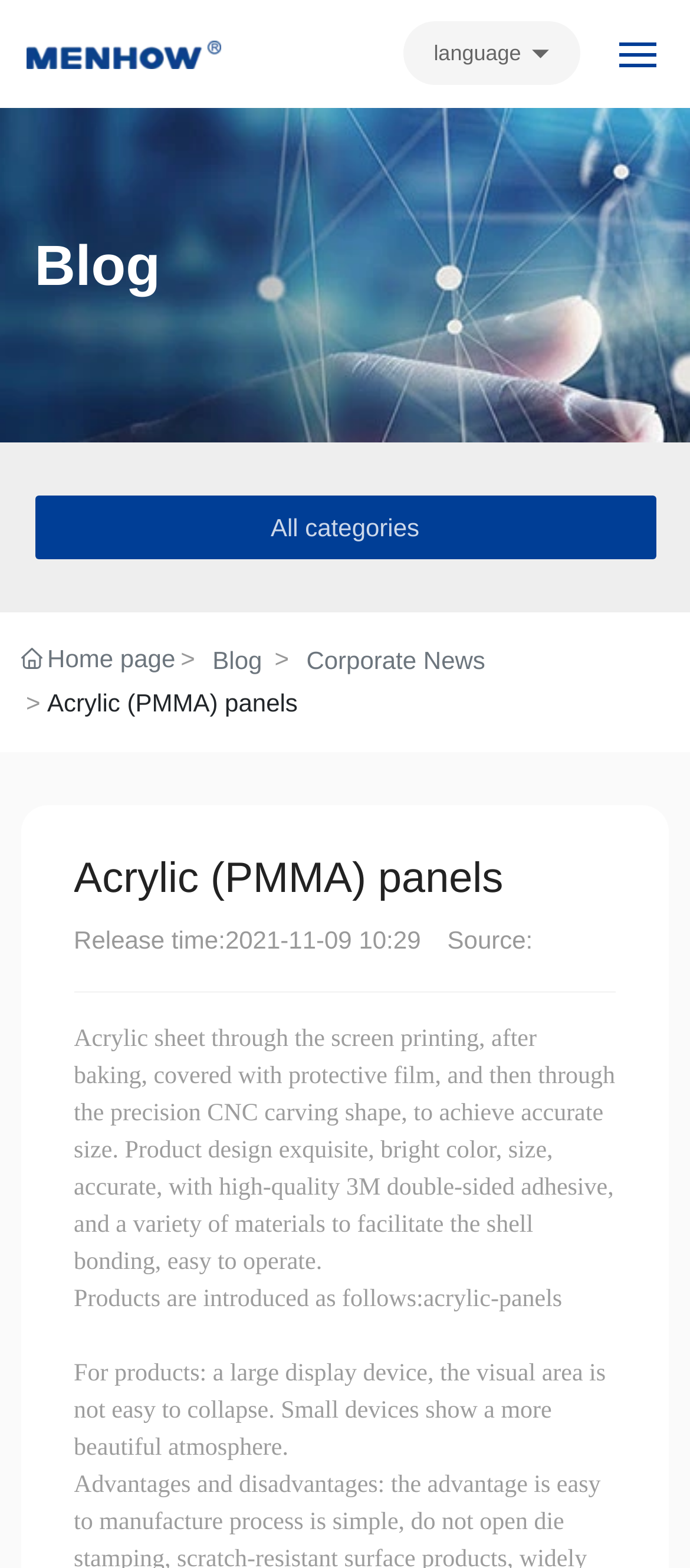What is the material used for bonding?
Please elaborate on the answer to the question with detailed information.

The material used for bonding is 3M double-sided adhesive, which is mentioned in the description of the product. It is used to facilitate the shell bonding and is easy to operate.